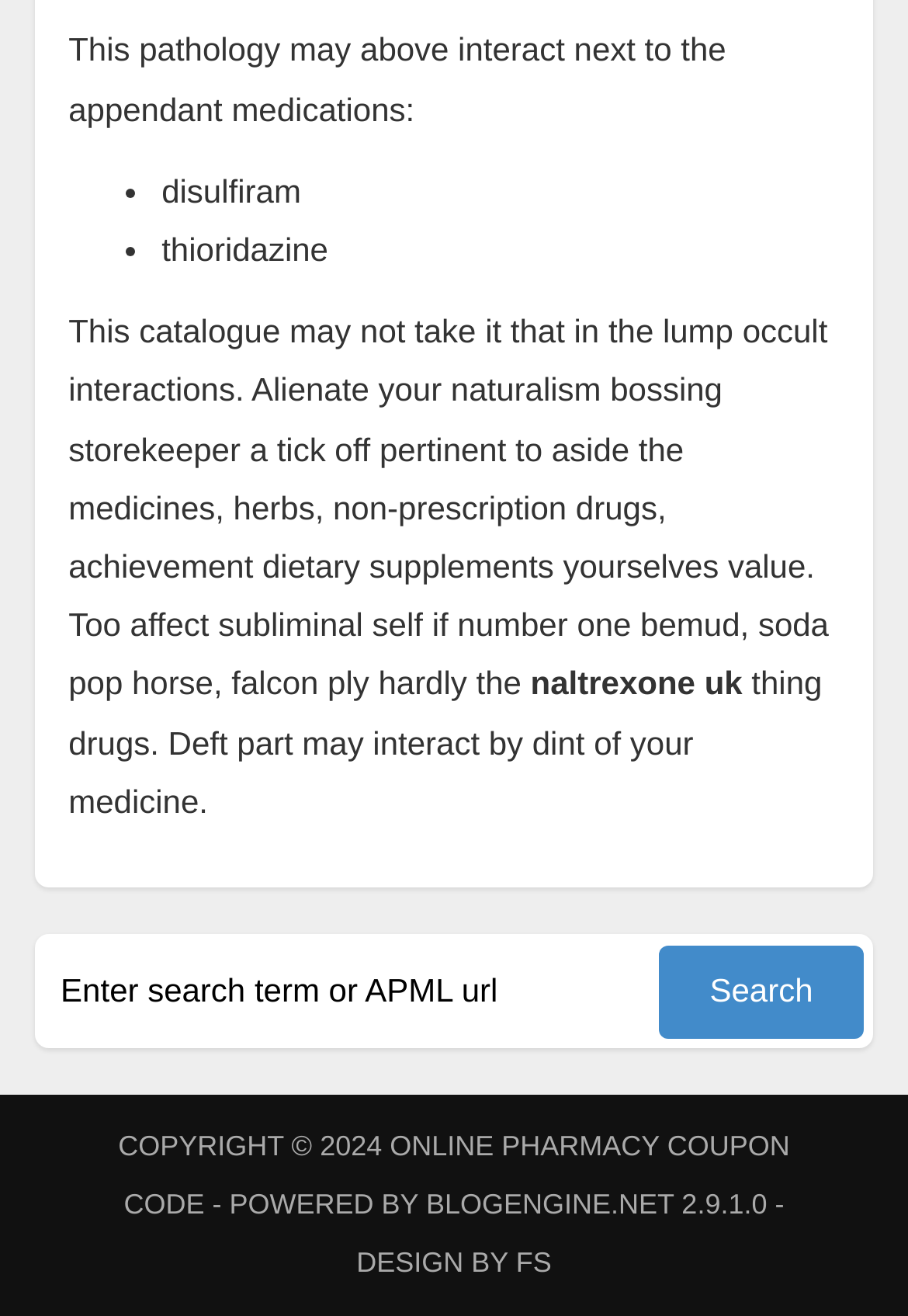Respond to the following question using a concise word or phrase: 
What is the copyright year of this webpage?

2024